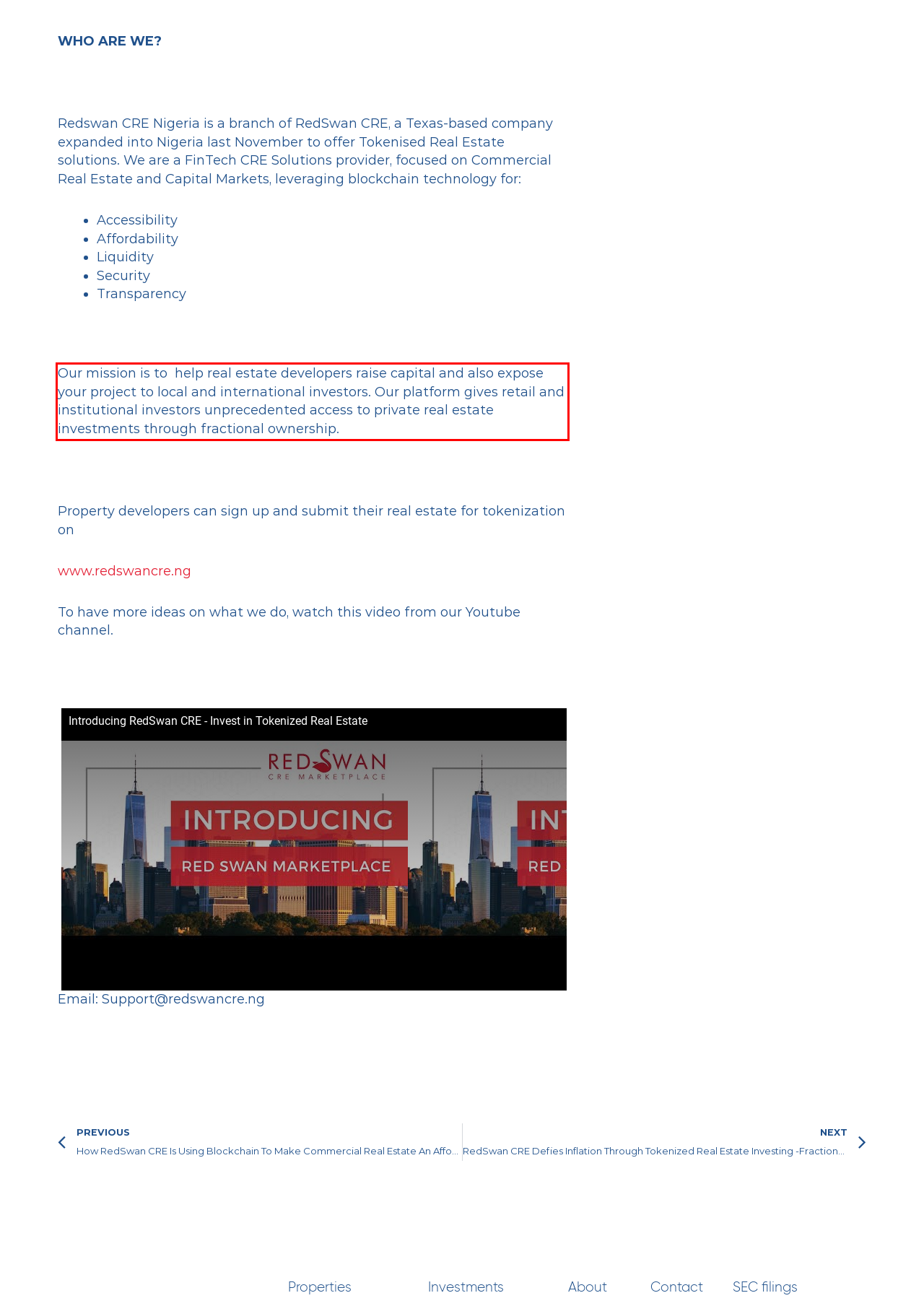Examine the webpage screenshot and use OCR to obtain the text inside the red bounding box.

Our mission is to help real estate developers raise capital and also expose your project to local and international investors. Our platform gives retail and institutional investors unprecedented access to private real estate investments through fractional ownership.